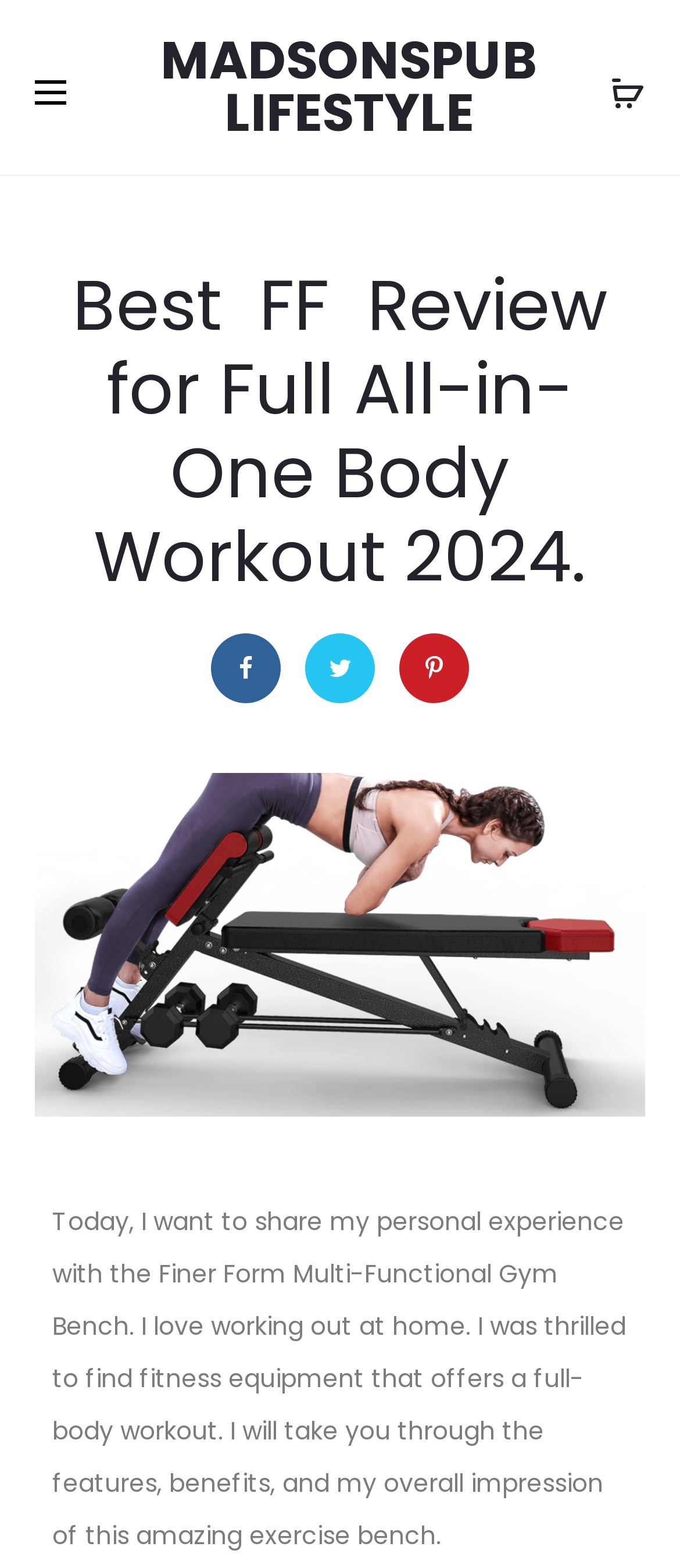Highlight the bounding box of the UI element that corresponds to this description: "MADSONSPUB LIFESTYLE".

[0.205, 0.022, 0.821, 0.089]